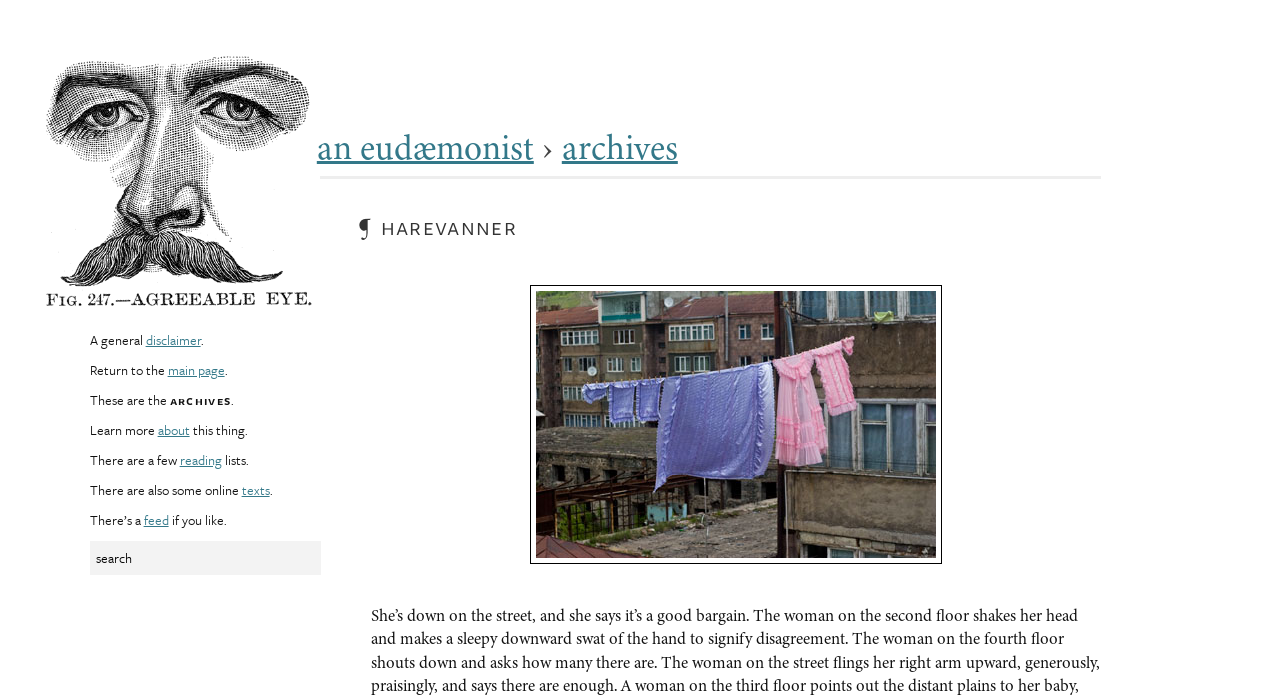Answer the question in a single word or phrase:
What is the image below the '¶ harevanner' heading?

on the line